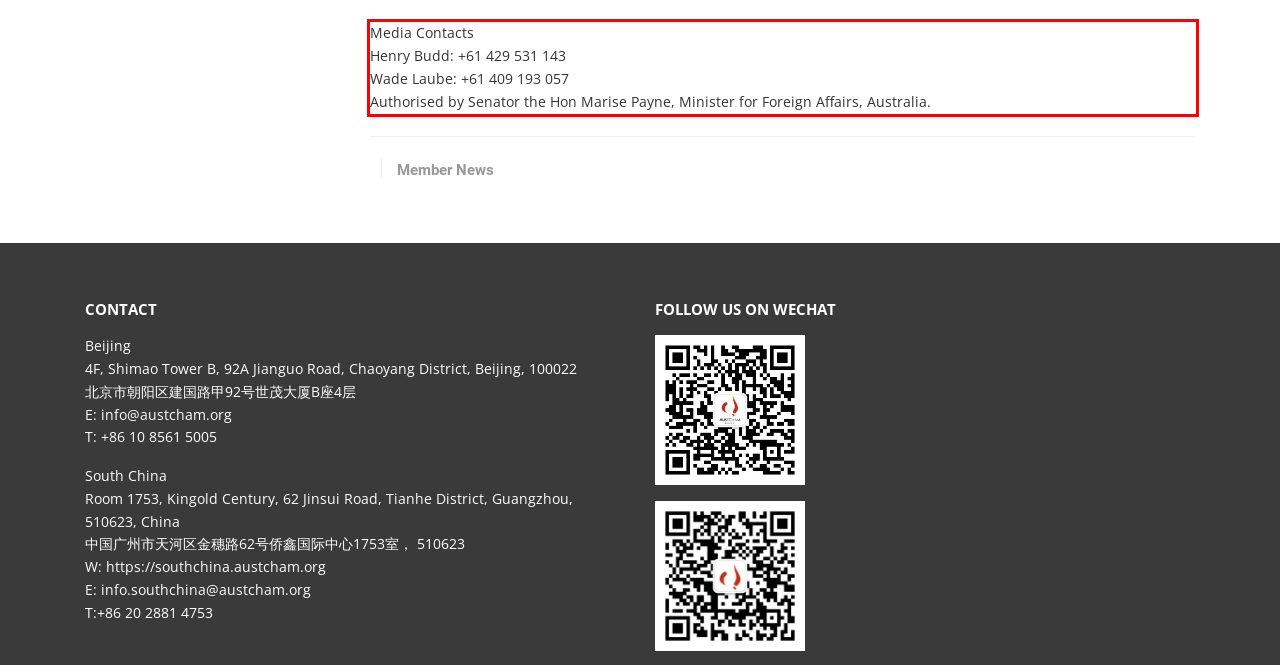Please analyze the provided webpage screenshot and perform OCR to extract the text content from the red rectangle bounding box.

Media Contacts Henry Budd: +61 429 531 143 Wade Laube: +61 409 193 057 Authorised by Senator the Hon Marise Payne, Minister for Foreign Affairs, Australia.